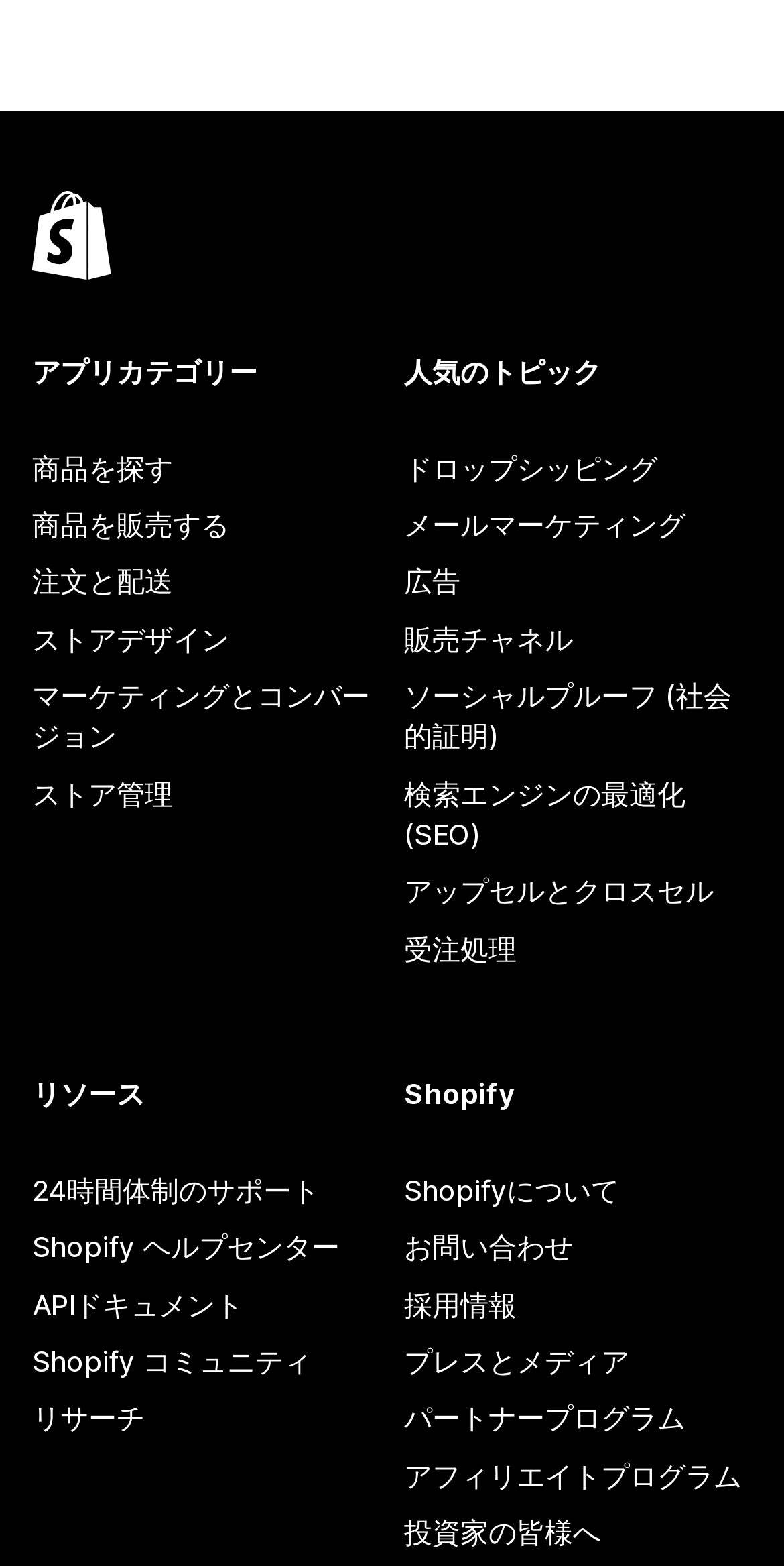Please answer the following question using a single word or phrase: 
What is the resource available for developers?

API documentation